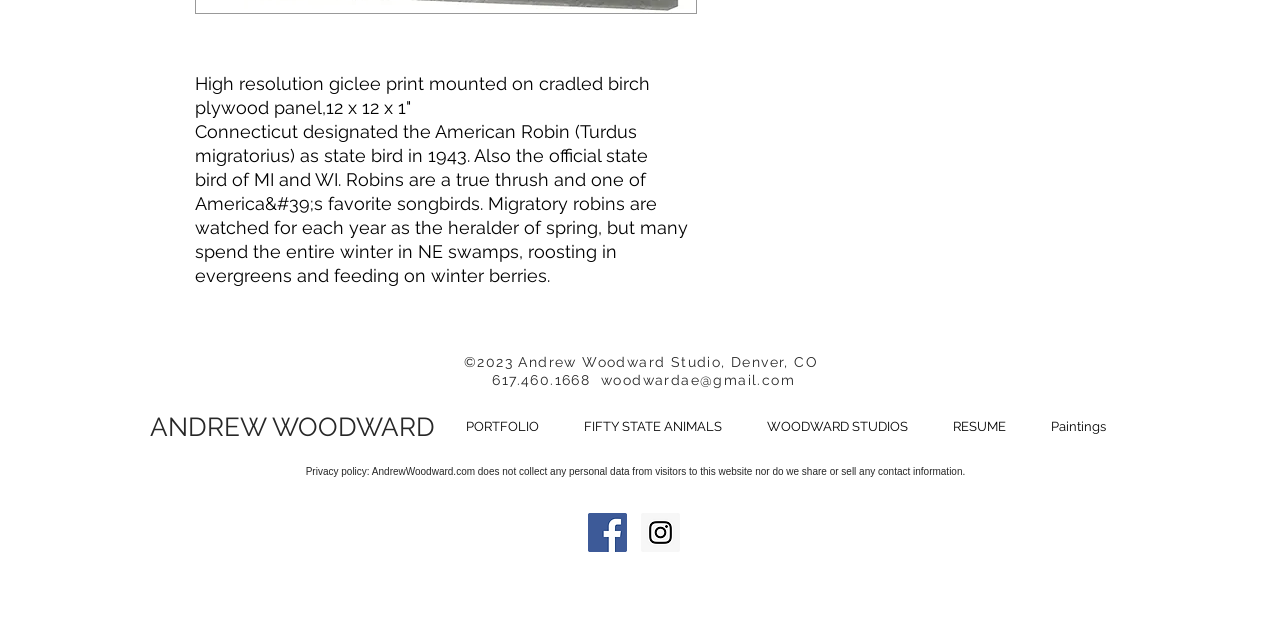Extract the bounding box coordinates of the UI element described by: "WOODWARD STUDIOS". The coordinates should include four float numbers ranging from 0 to 1, e.g., [left, top, right, bottom].

[0.577, 0.651, 0.723, 0.682]